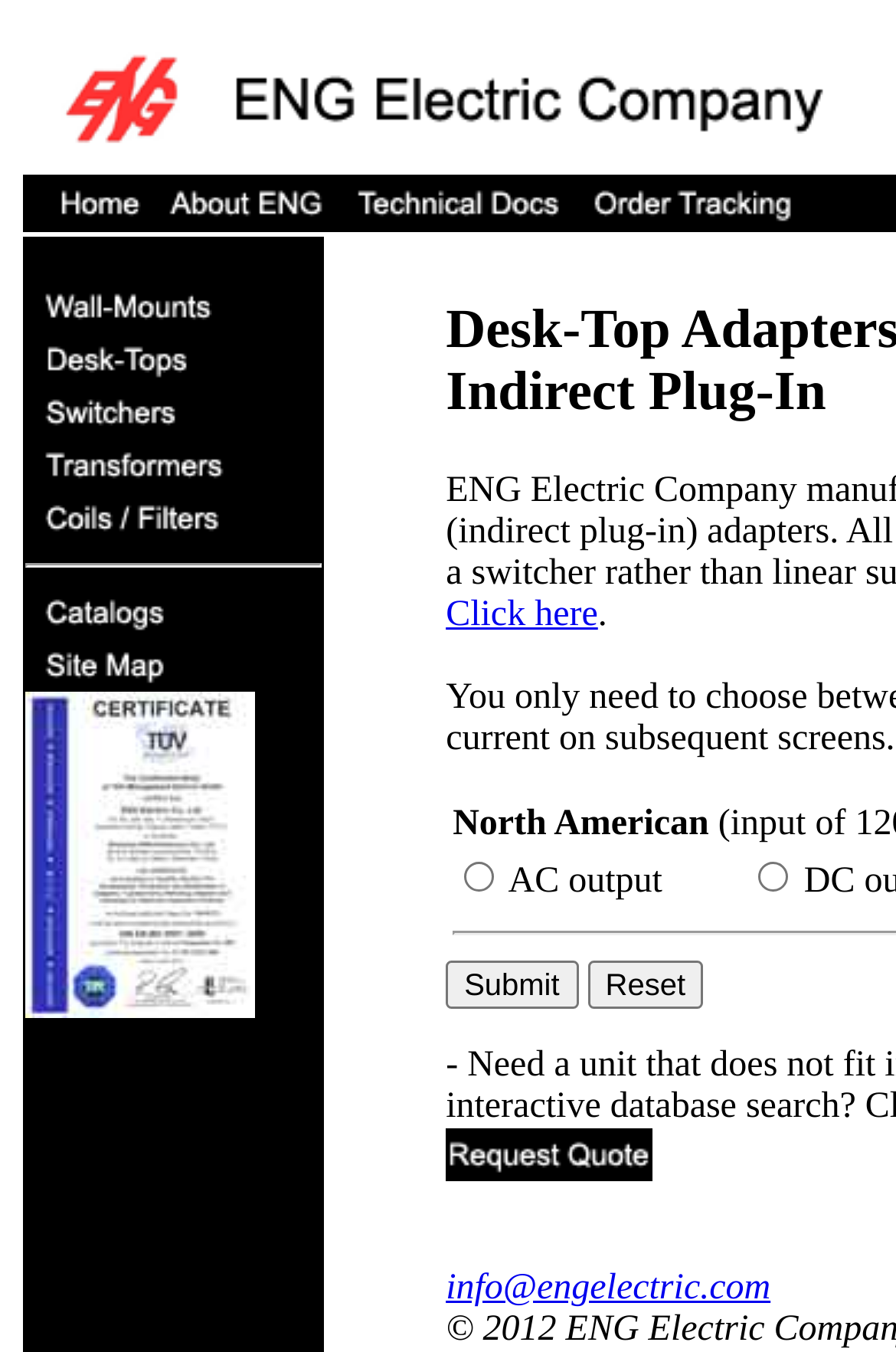Give a one-word or short phrase answer to the question: 
What is the orientation of the separator?

Horizontal